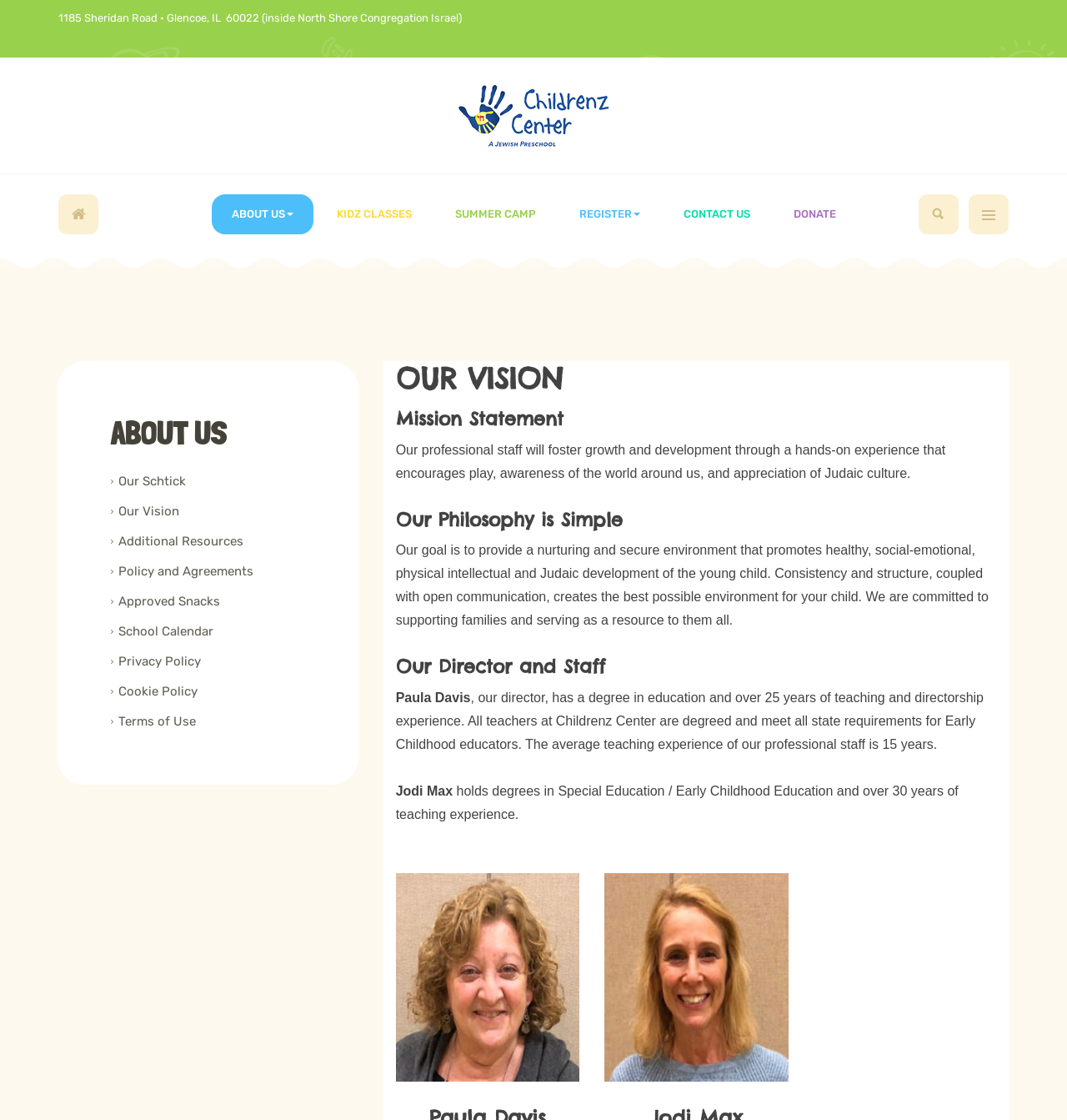Identify the bounding box coordinates of the specific part of the webpage to click to complete this instruction: "Learn about KIDZ CLASSES".

[0.296, 0.173, 0.404, 0.209]